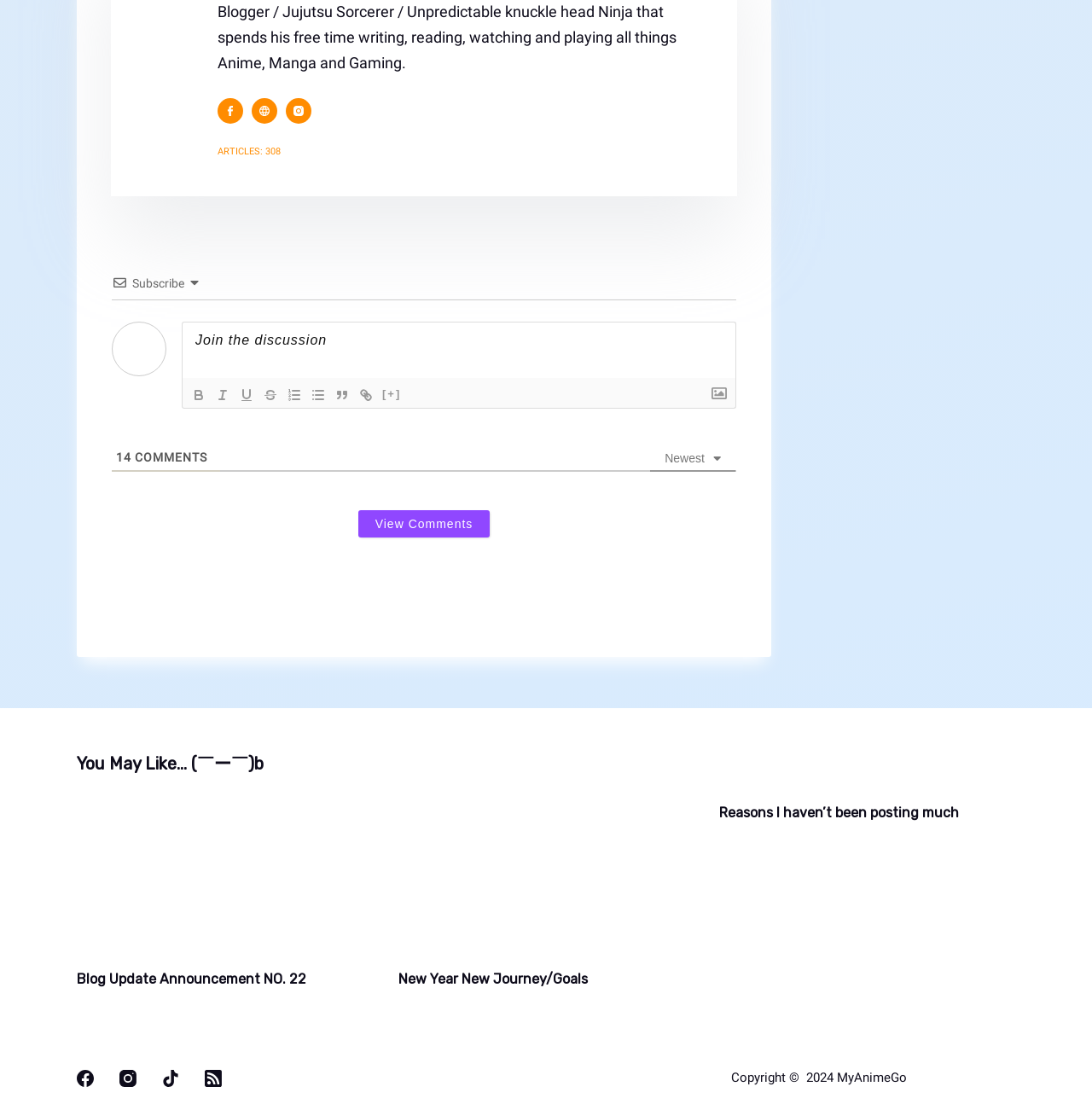What is the copyright year?
Could you answer the question in a detailed manner, providing as much information as possible?

The copyright year is mentioned at the bottom of the webpage, in the static text 'Copyright © 2024 MyAnimeGo', which indicates that the website's content is copyrighted until 2024.